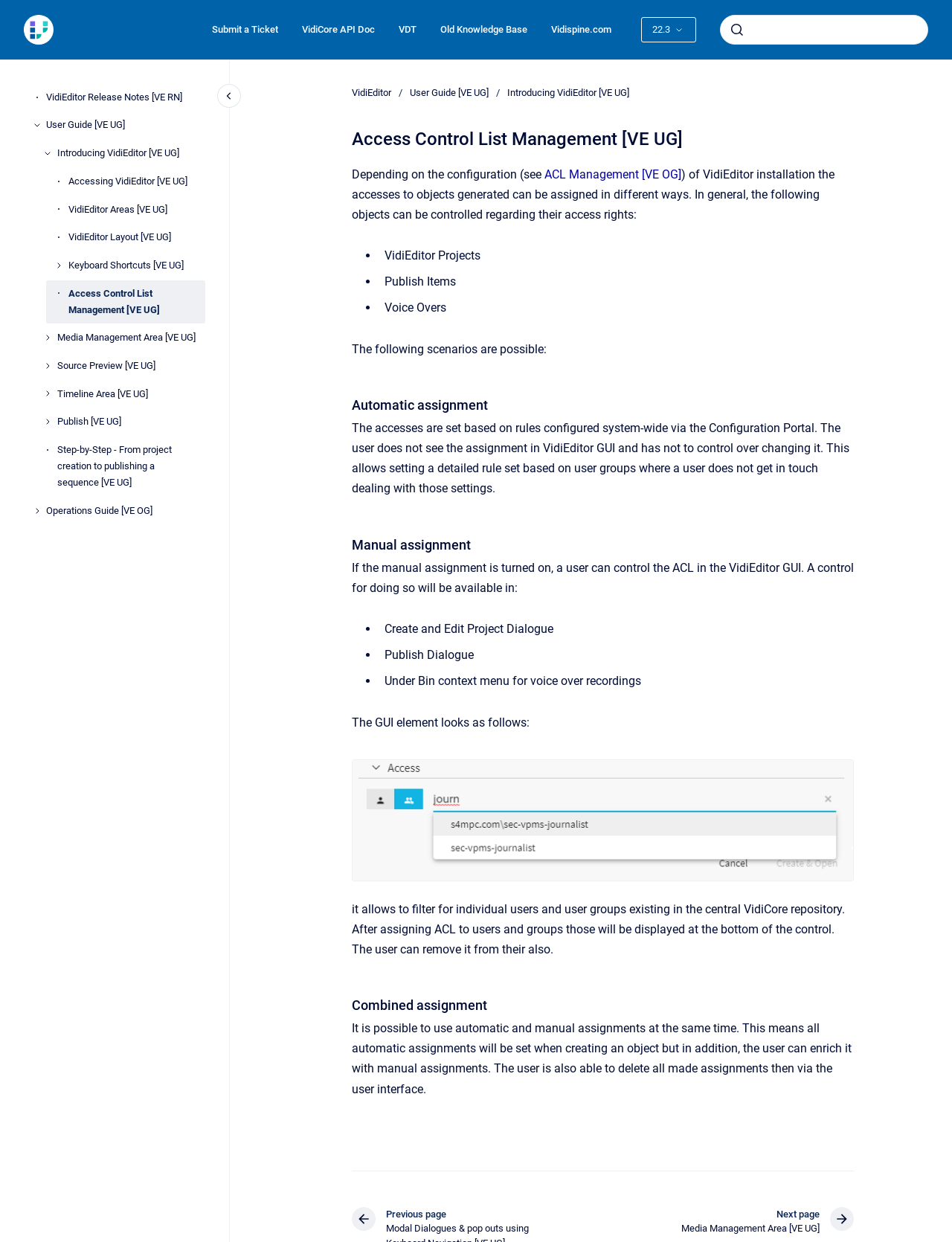Please locate the clickable area by providing the bounding box coordinates to follow this instruction: "View User Guide".

[0.048, 0.09, 0.216, 0.112]